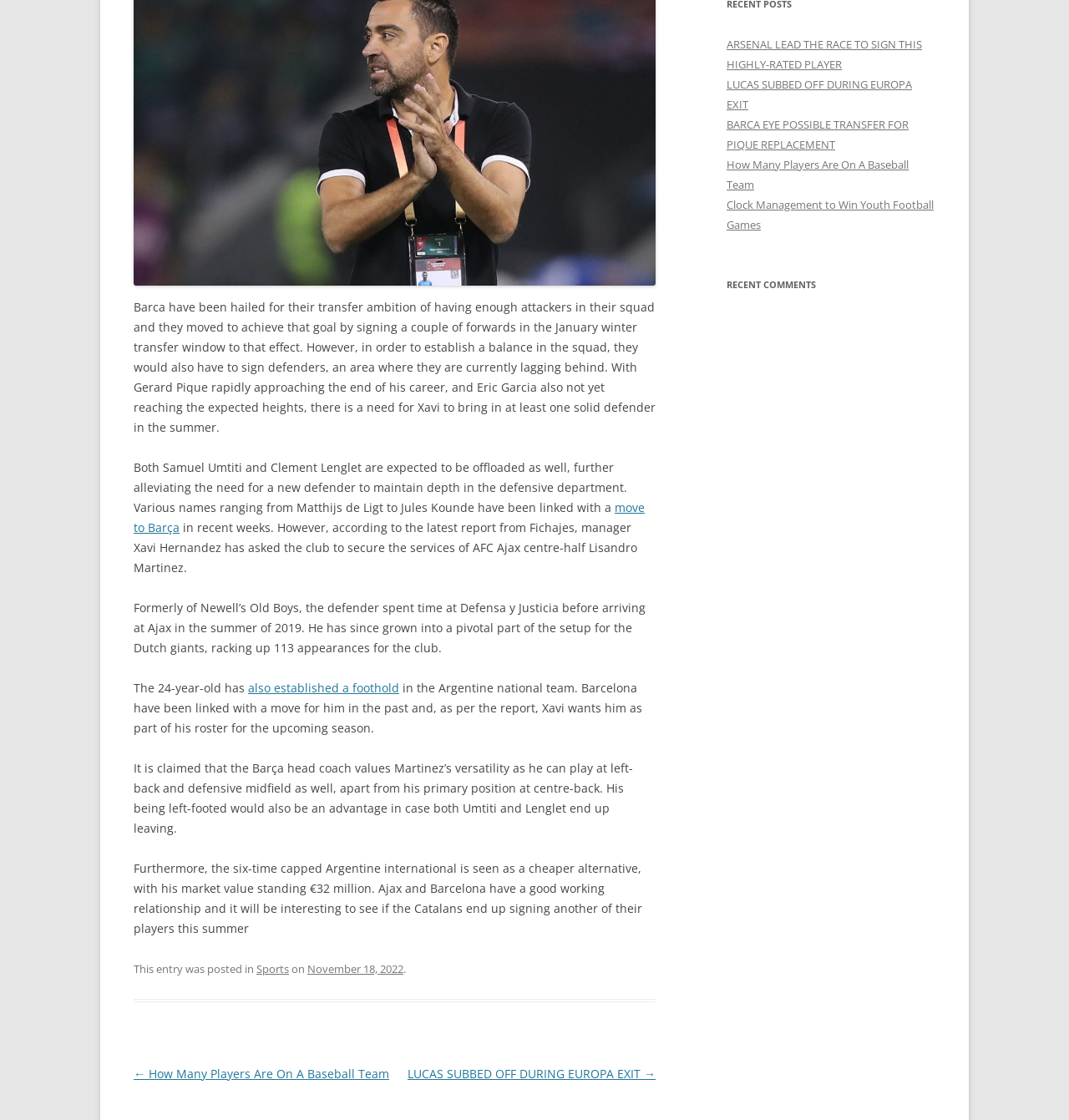Can you find the bounding box coordinates for the UI element given this description: "Sports"? Provide the coordinates as four float numbers between 0 and 1: [left, top, right, bottom].

[0.24, 0.858, 0.27, 0.872]